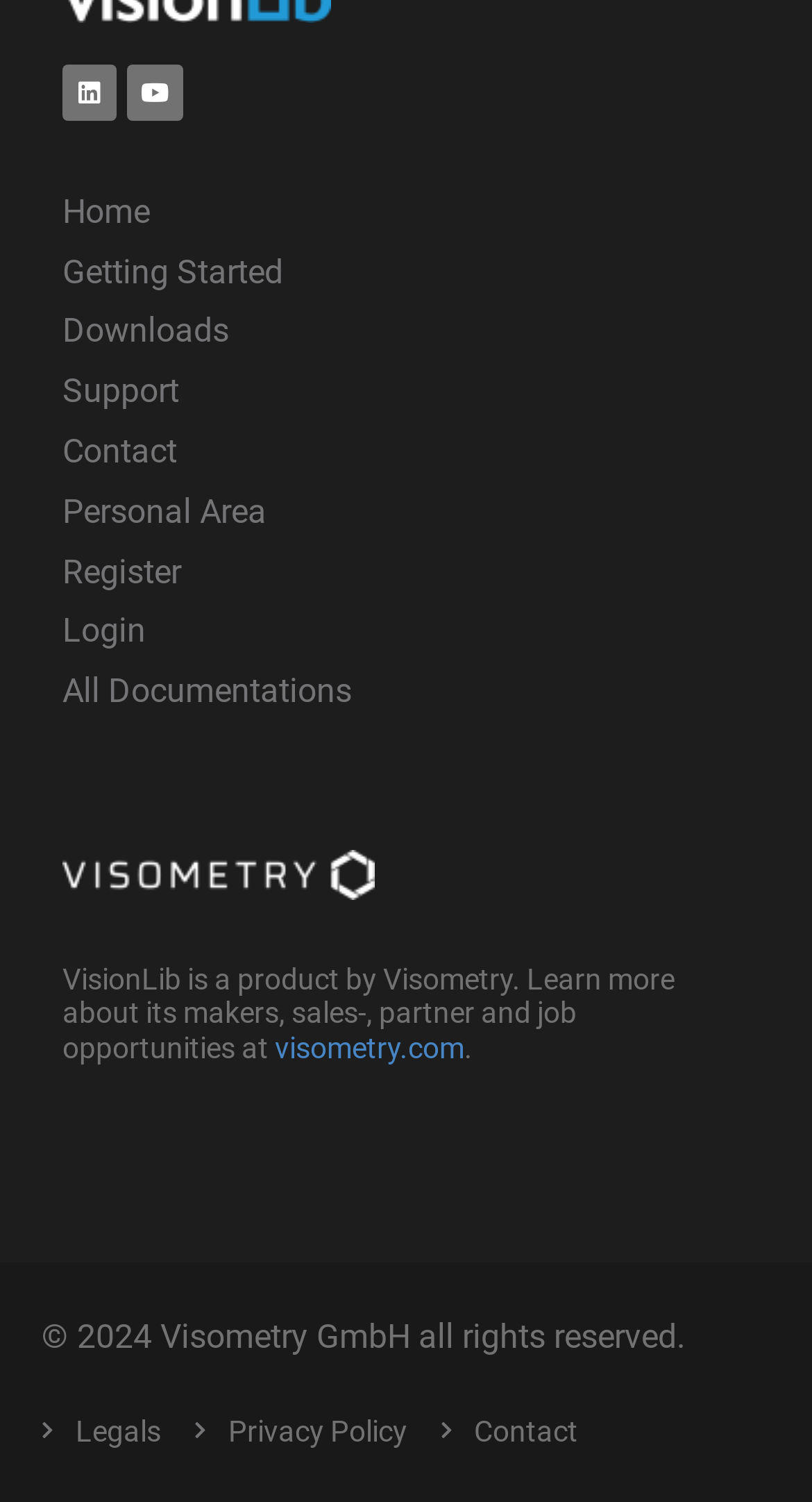Please provide a short answer using a single word or phrase for the question:
How many social media links are at the top?

2